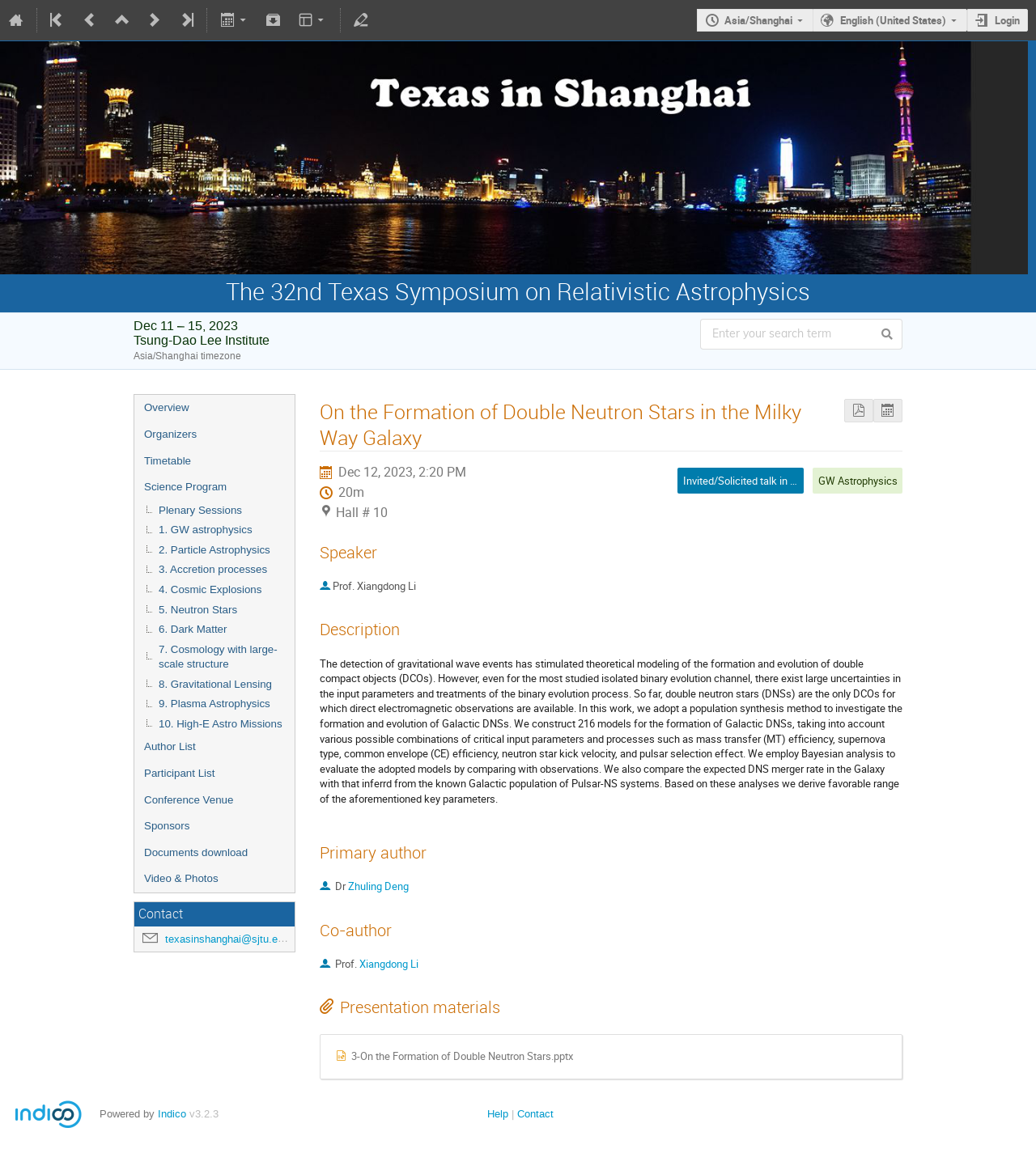What is the timezone of the symposium? Observe the screenshot and provide a one-word or short phrase answer.

Asia/Shanghai